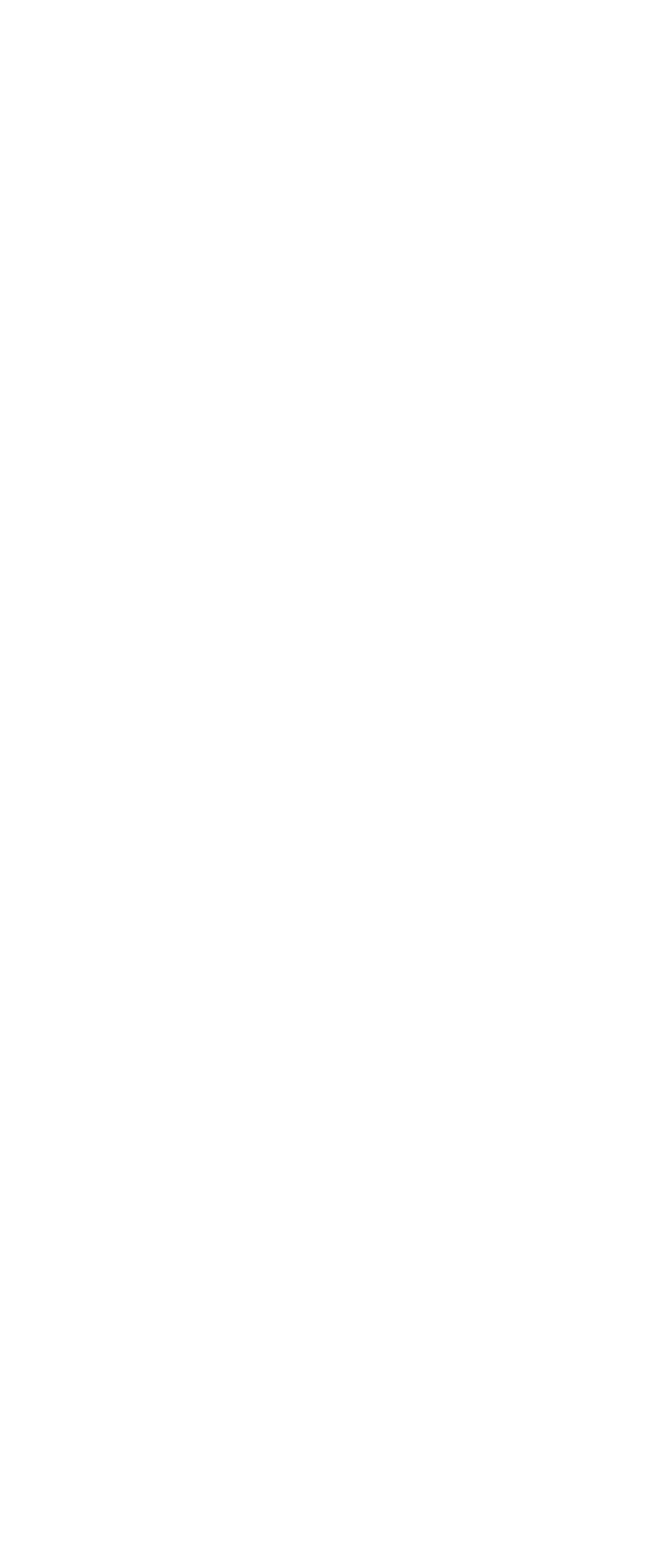Please specify the coordinates of the bounding box for the element that should be clicked to carry out this instruction: "Download the app from Google Play". The coordinates must be four float numbers between 0 and 1, formatted as [left, top, right, bottom].

[0.064, 0.276, 0.295, 0.305]